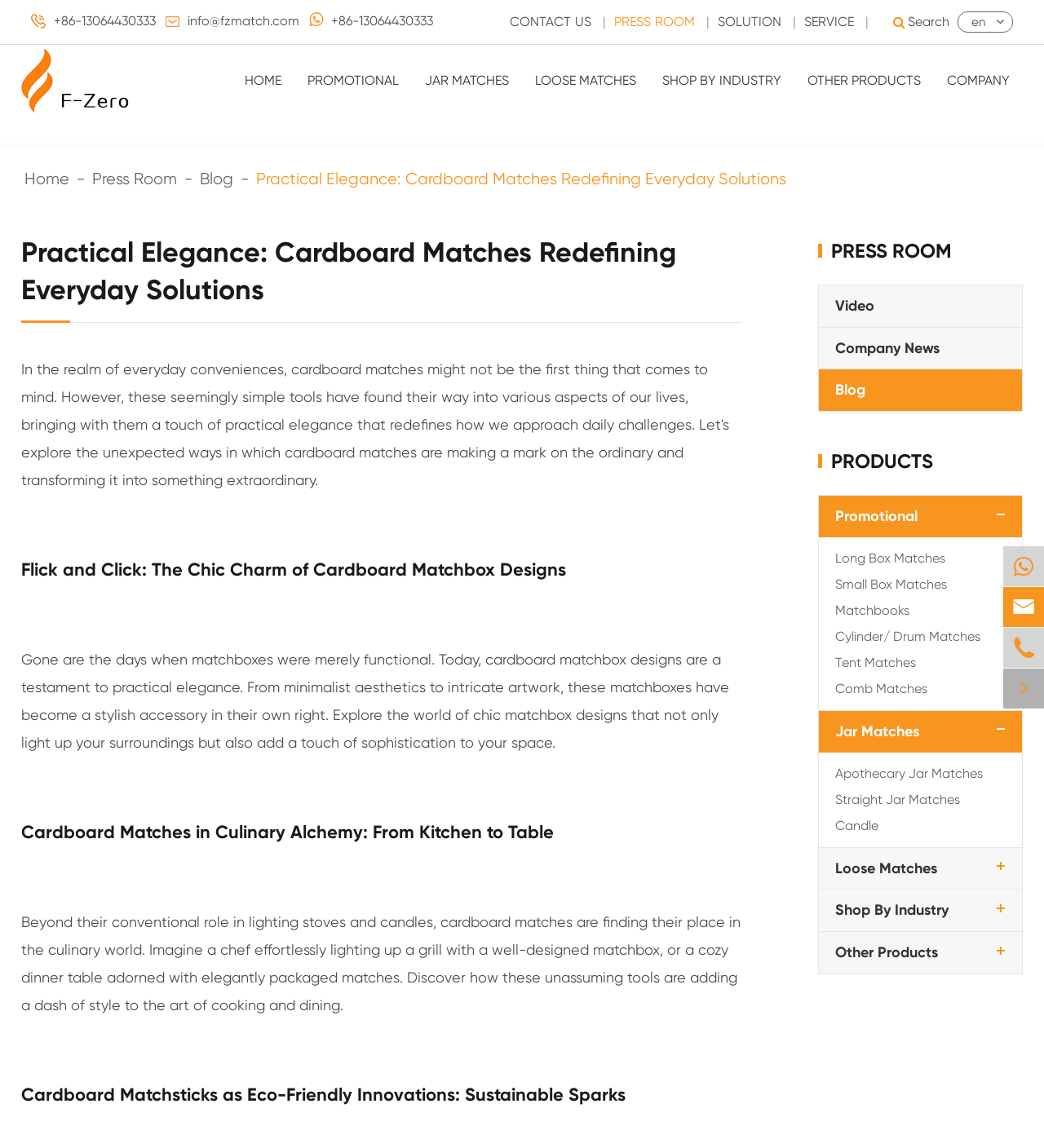Using the element description: "value="submit"", determine the bounding box coordinates for the specified UI element. The coordinates should be four float numbers between 0 and 1, [left, top, right, bottom].

[0.95, 0.102, 0.98, 0.121]